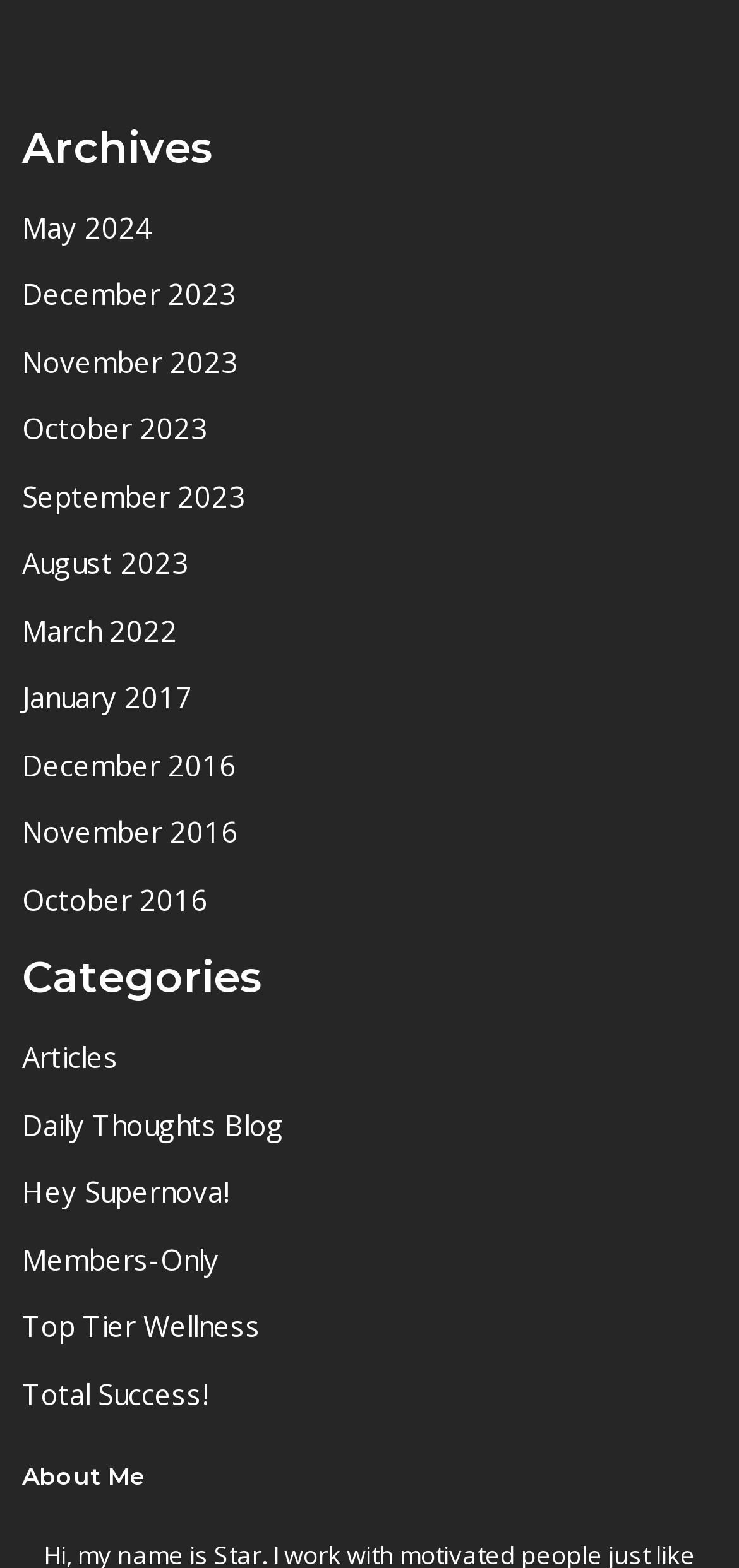Using the details in the image, give a detailed response to the question below:
What are the archives organized by?

The archives section of the webpage contains links to different months and years, such as 'May 2024', 'December 2023', and so on, which suggests that the archives are organized by months and years.